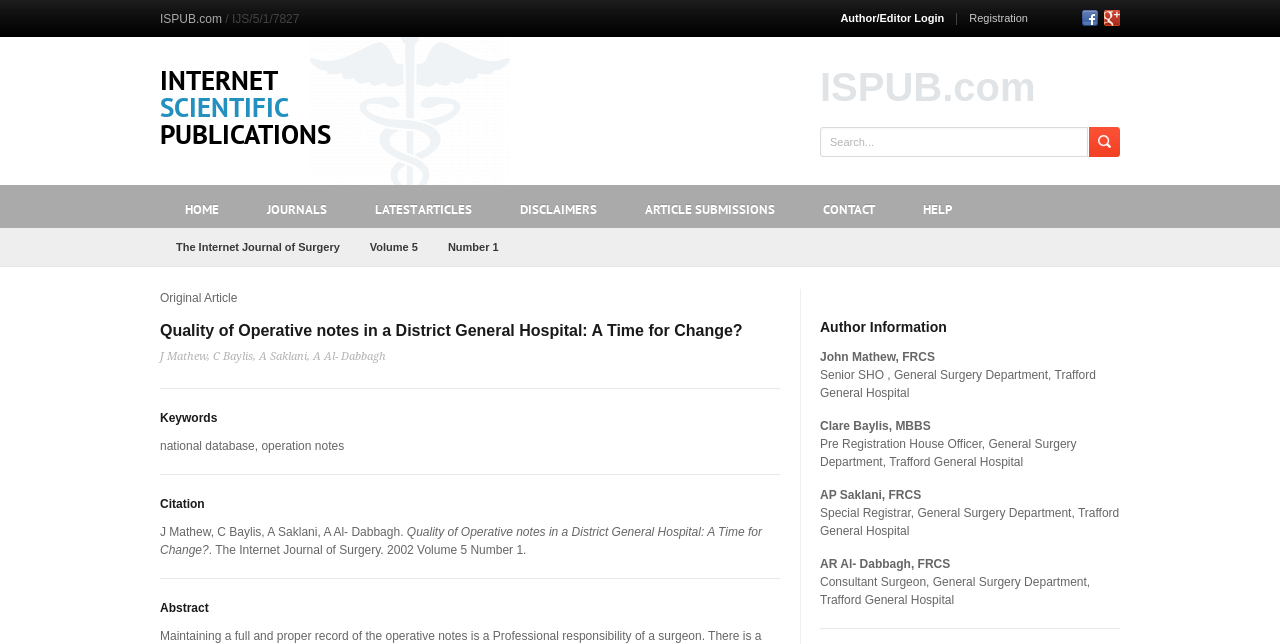Identify the bounding box coordinates of the area that should be clicked in order to complete the given instruction: "Login as author or editor". The bounding box coordinates should be four float numbers between 0 and 1, i.e., [left, top, right, bottom].

[0.657, 0.019, 0.738, 0.037]